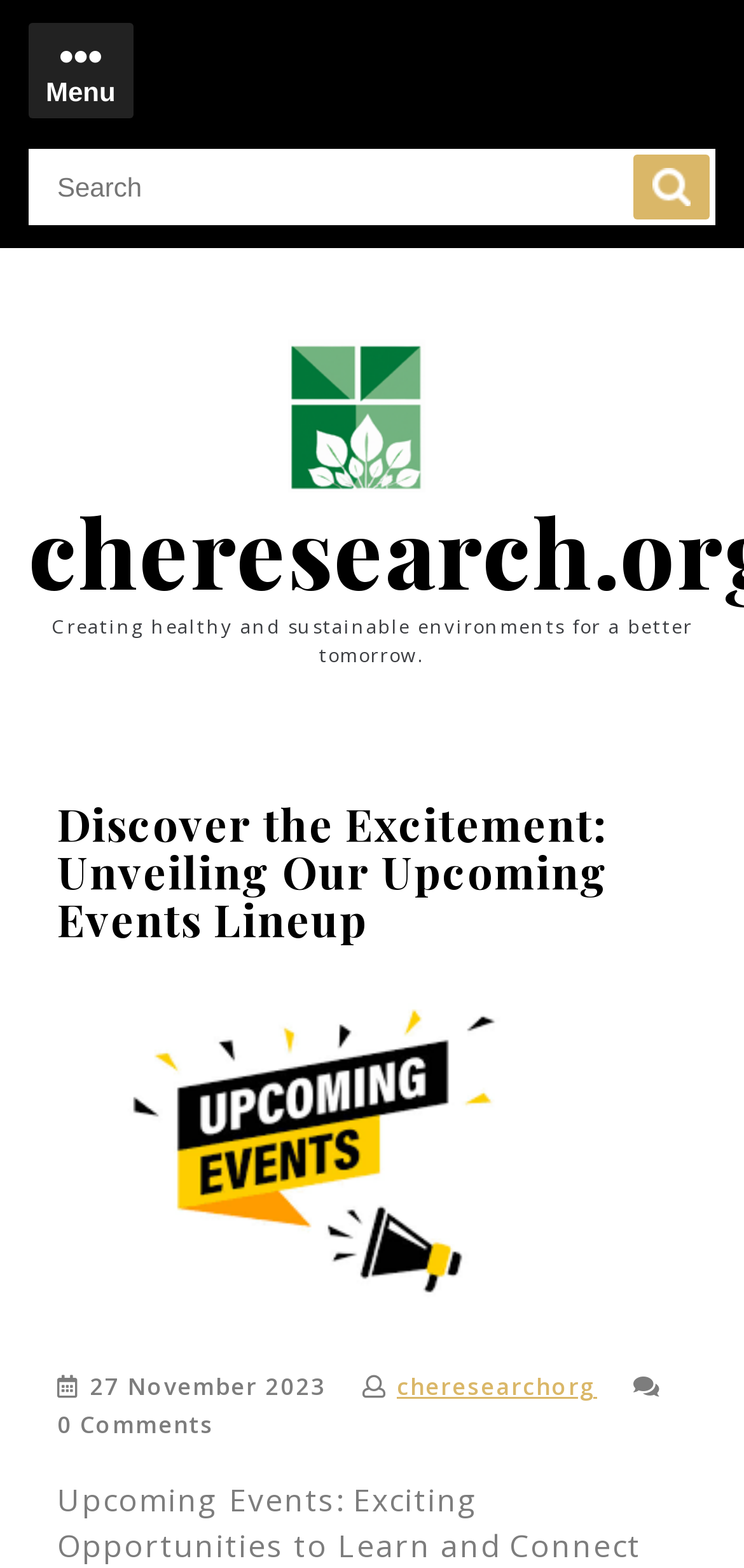Locate the bounding box of the UI element defined by this description: "at Bents Fort". The coordinates should be given as four float numbers between 0 and 1, formatted as [left, top, right, bottom].

None